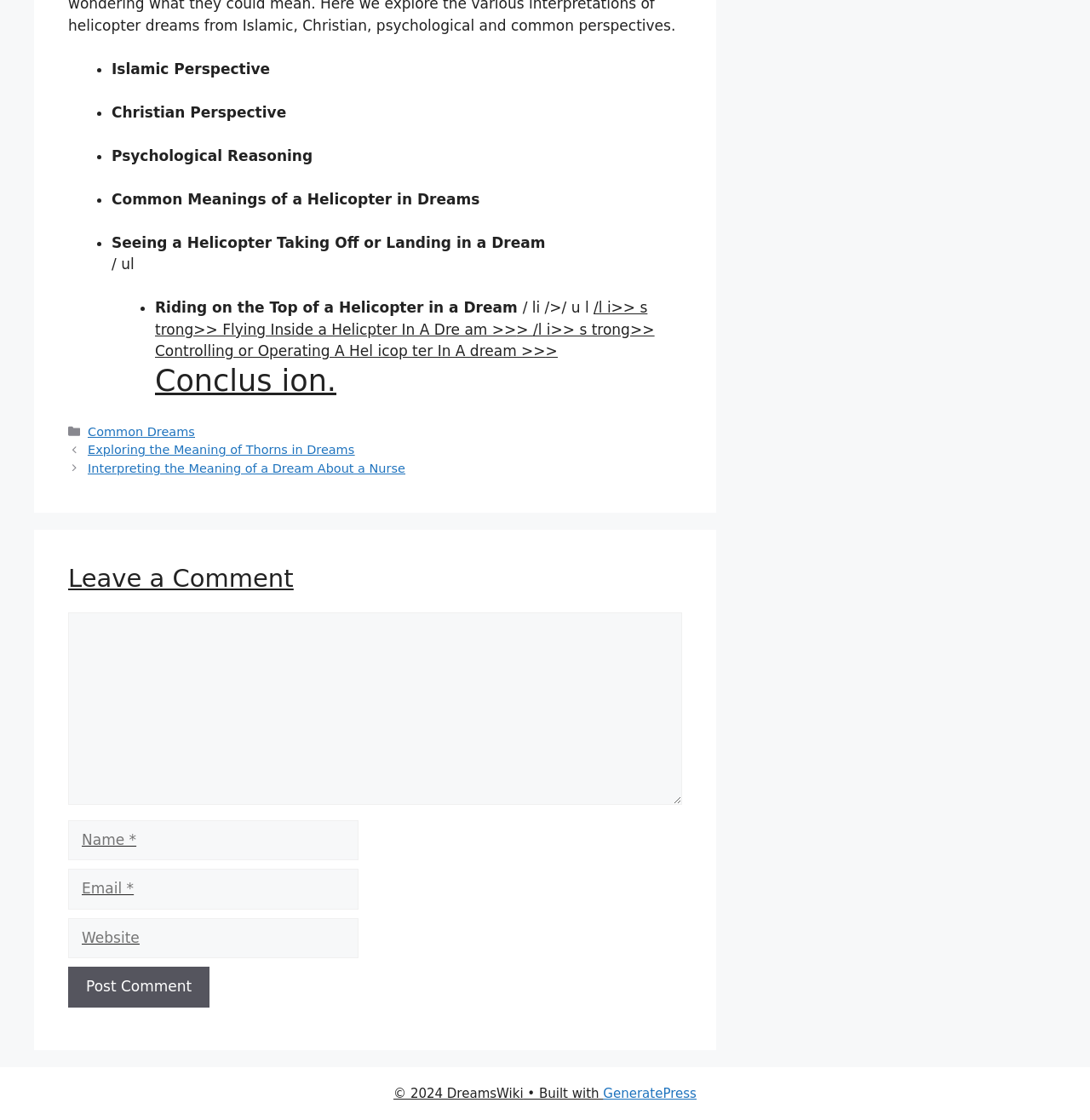Identify the bounding box coordinates of the part that should be clicked to carry out this instruction: "Enter your comment in the text box".

[0.062, 0.547, 0.626, 0.719]